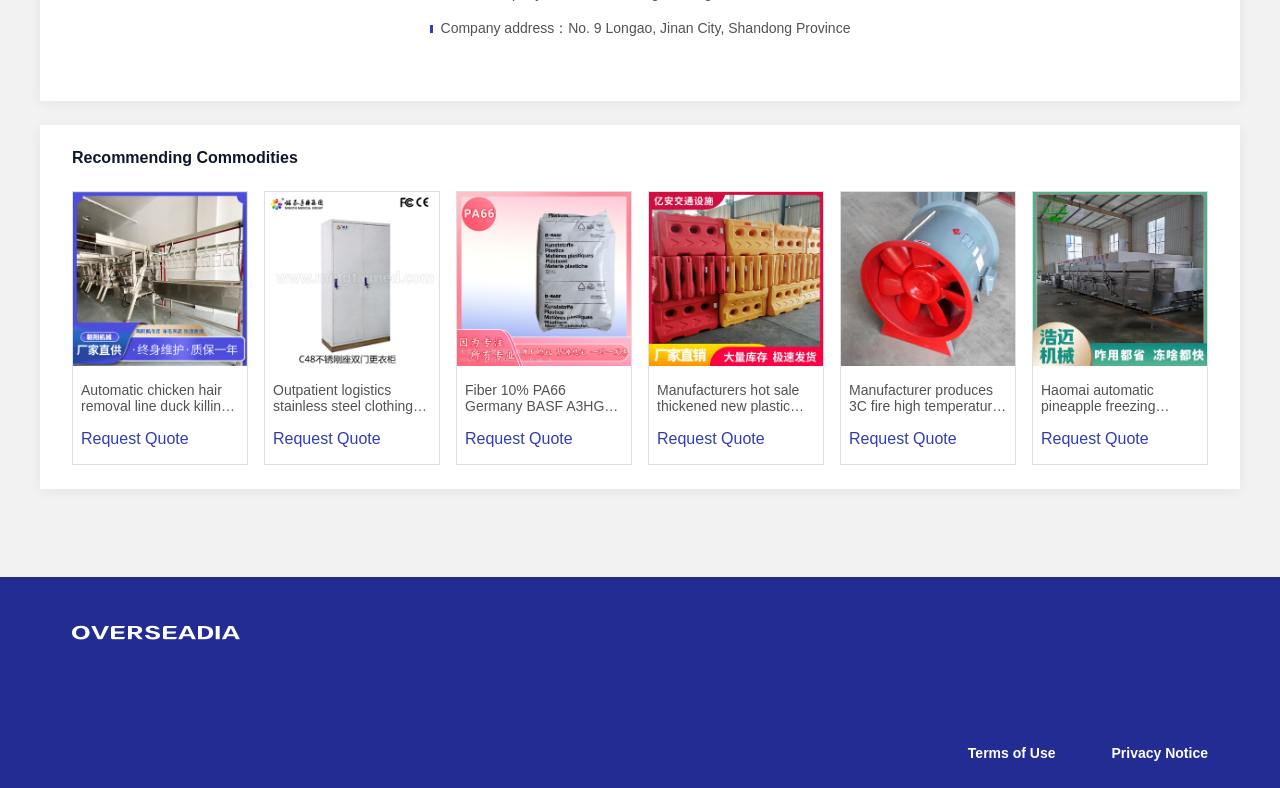What is the purpose of the links at the bottom?
Can you give a detailed and elaborate answer to the question?

The links at the bottom of the webpage, 'Terms of Use' and 'Privacy Notice', suggest that they provide information about the website's terms of use and privacy policies.